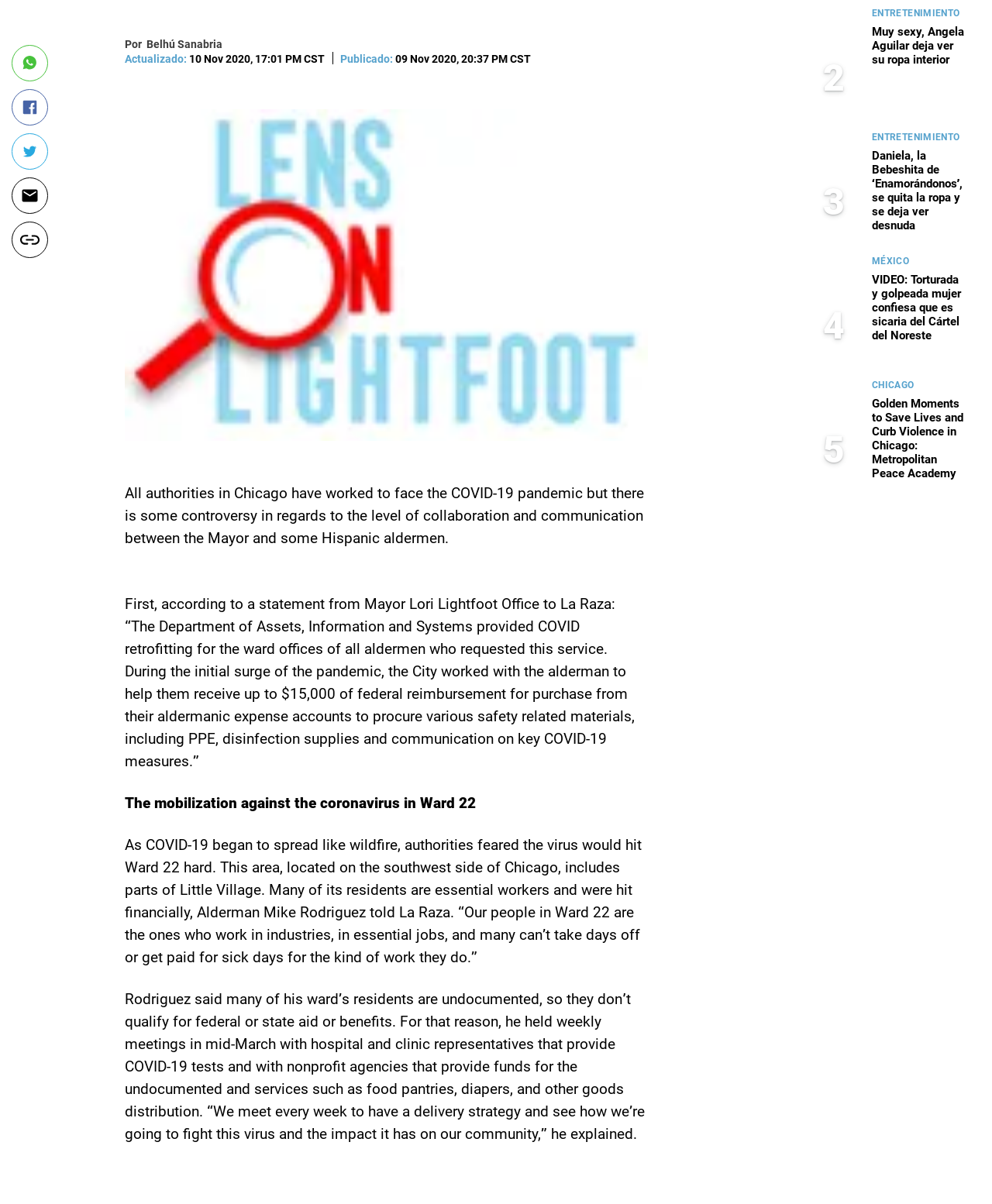Find the bounding box coordinates for the area that should be clicked to accomplish the instruction: "Read article about Golden Moments to Save Lives and Curb Violence in Chicago".

[0.879, 0.329, 0.973, 0.399]